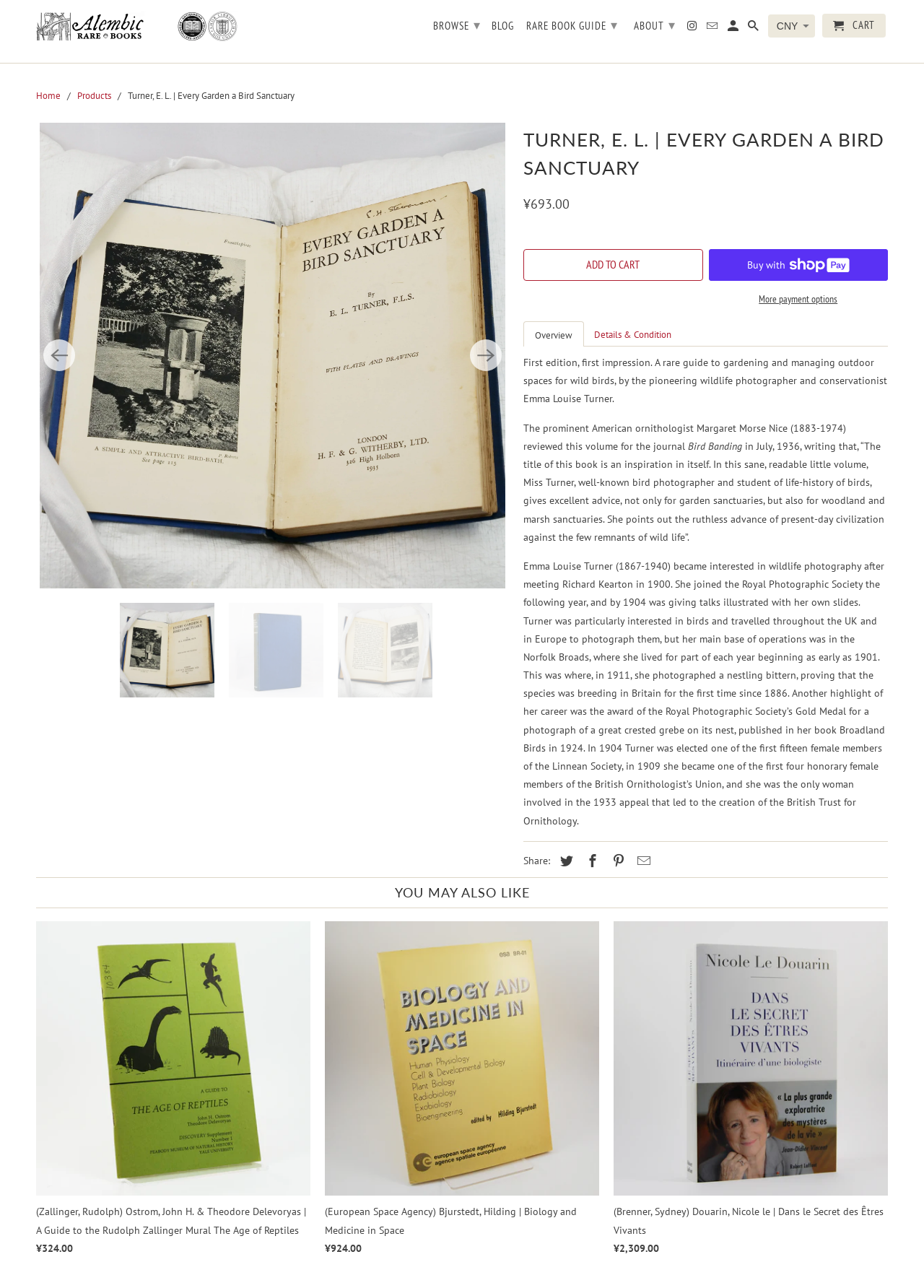Identify the bounding box coordinates for the UI element described as: "Hours/Contact Info". The coordinates should be provided as four floats between 0 and 1: [left, top, right, bottom].

None